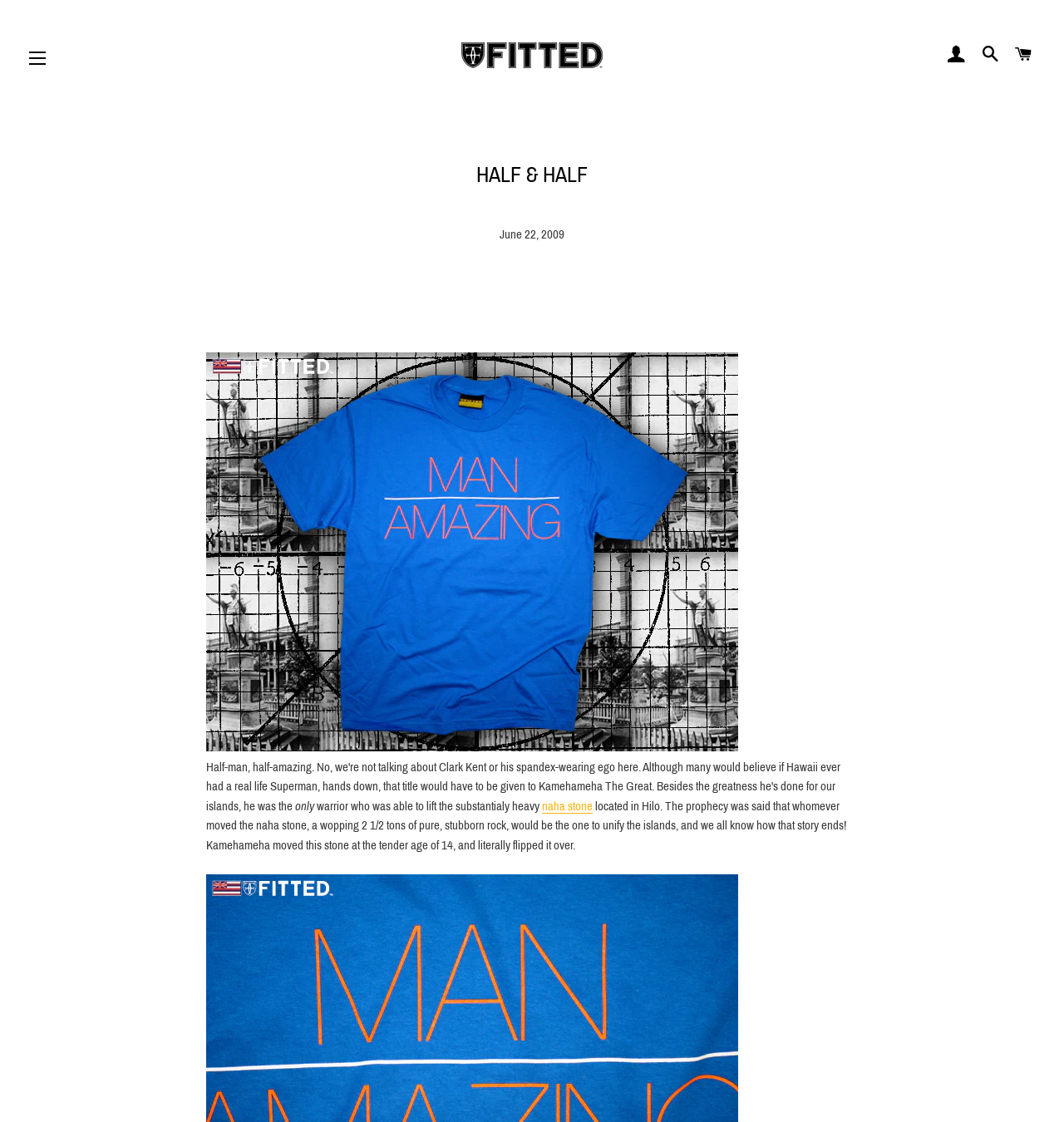Please locate the bounding box coordinates for the element that should be clicked to achieve the following instruction: "Click on the site navigation button". Ensure the coordinates are given as four float numbers between 0 and 1, i.e., [left, top, right, bottom].

[0.016, 0.033, 0.055, 0.07]